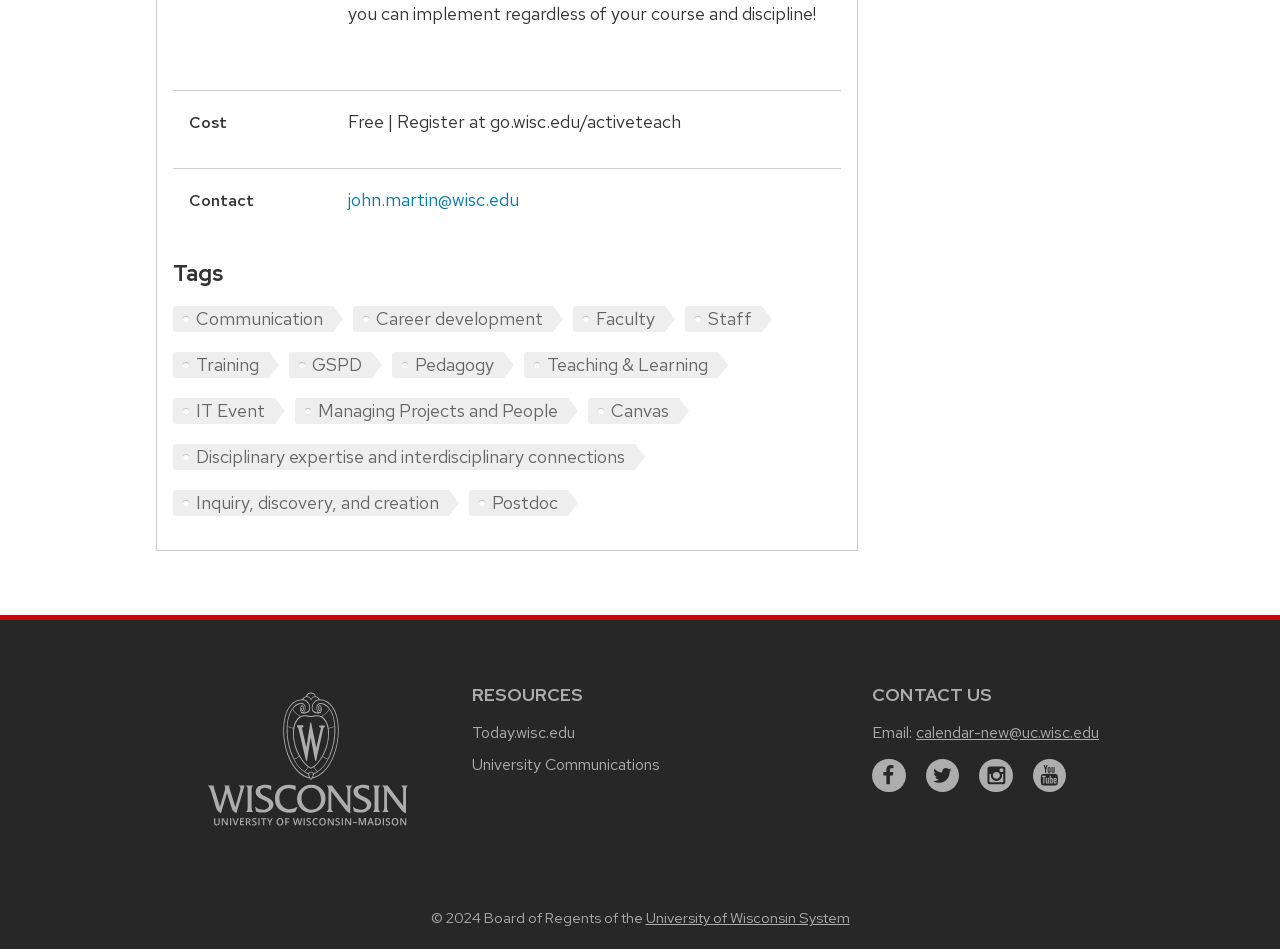Given the following UI element description: "IT Event", find the bounding box coordinates in the webpage screenshot.

[0.135, 0.42, 0.223, 0.447]